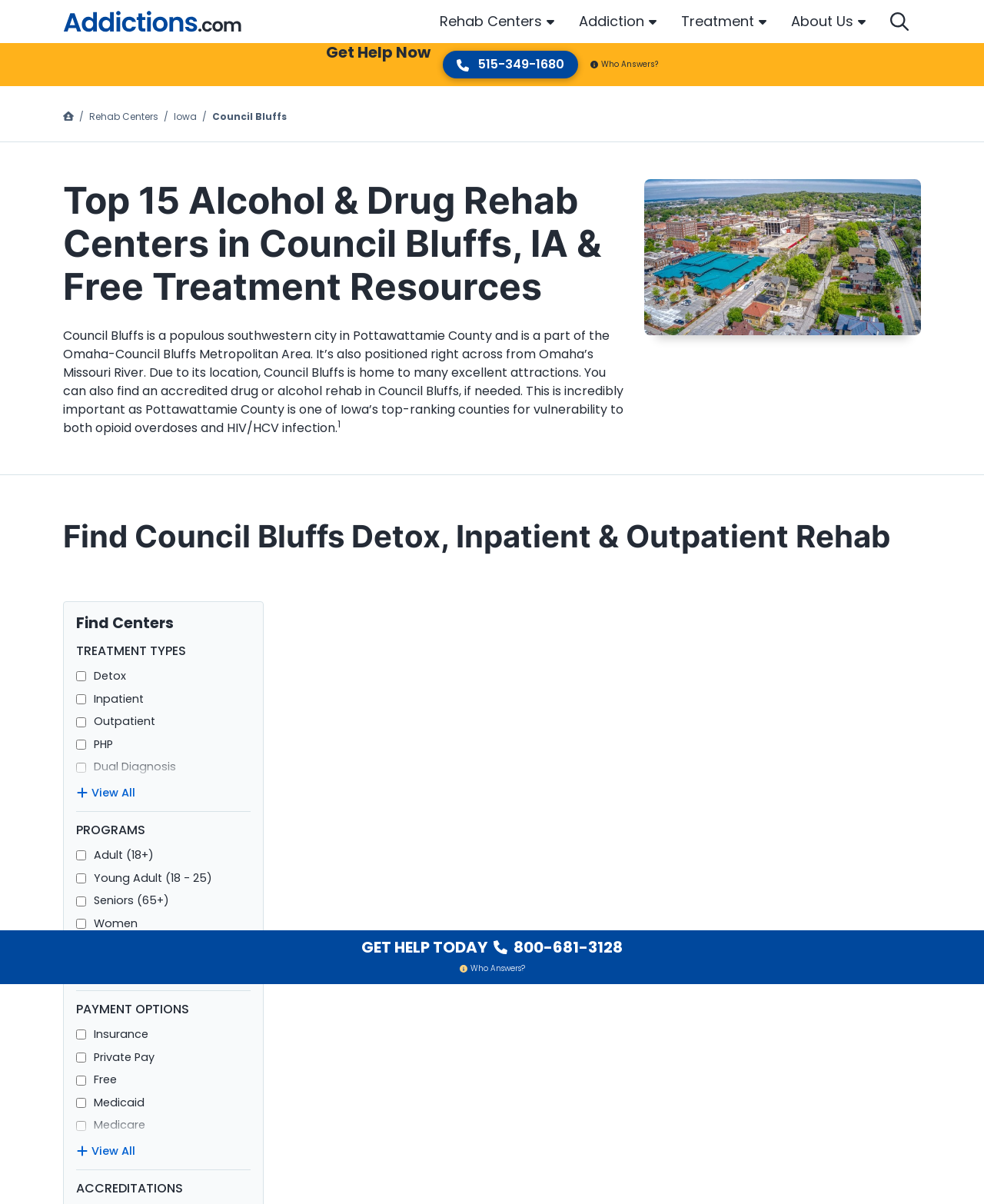What is the location of the rehab centers?
Based on the image, answer the question in a detailed manner.

I found the answer by looking at the heading 'Top 15 Alcohol & Drug Rehab Centers in Council Bluffs, IA & Free Treatment Resources' and the static text 'Council Bluffs is a populous southwestern city in Pottawattamie County and is a part of the Omaha-Council Bluffs Metropolitan Area.' which indicates that the rehab centers are located in Council Bluffs, Iowa.